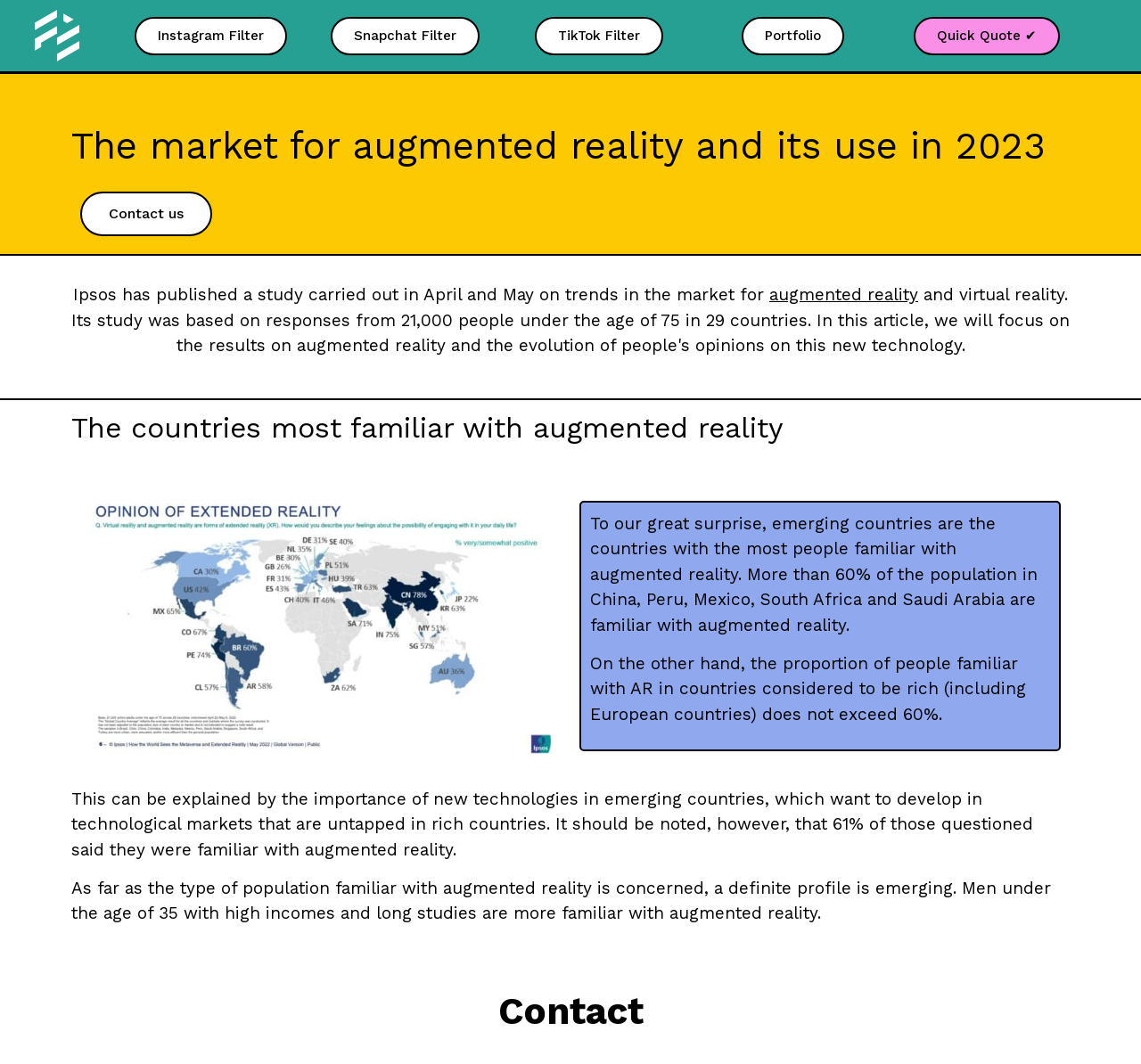What percentage of the population in China is familiar with augmented reality?
Kindly give a detailed and elaborate answer to the question.

According to the webpage, more than 60% of the population in China is familiar with augmented reality, as stated in the sentence 'To our great surprise, emerging countries are the countries with the most people familiar with augmented reality. More than 60% of the population in China, Peru, Mexico, South Africa and Saudi Arabia are familiar with augmented reality'.